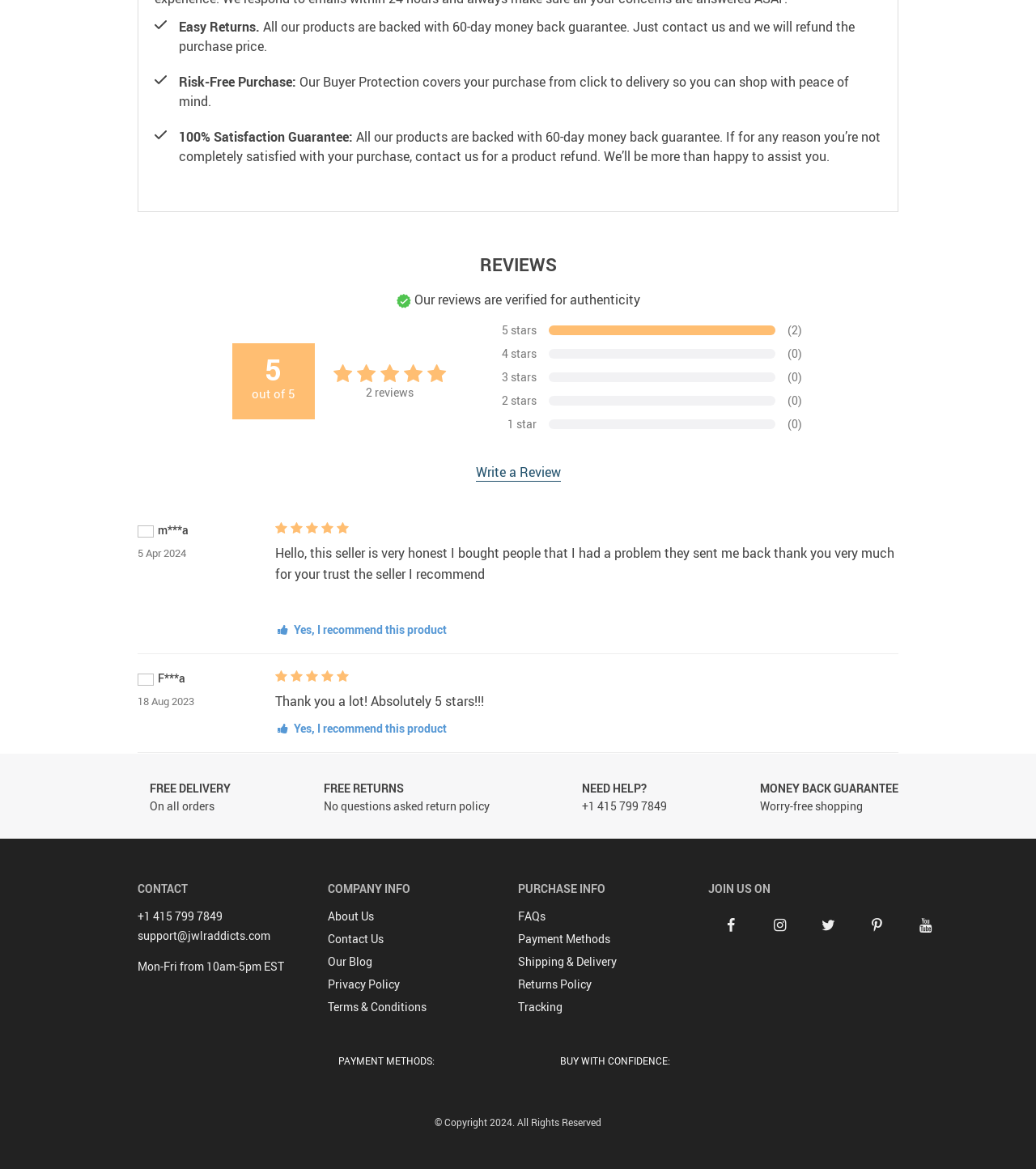Use one word or a short phrase to answer the question provided: 
What is the contact phone number?

+1 415 799 7849